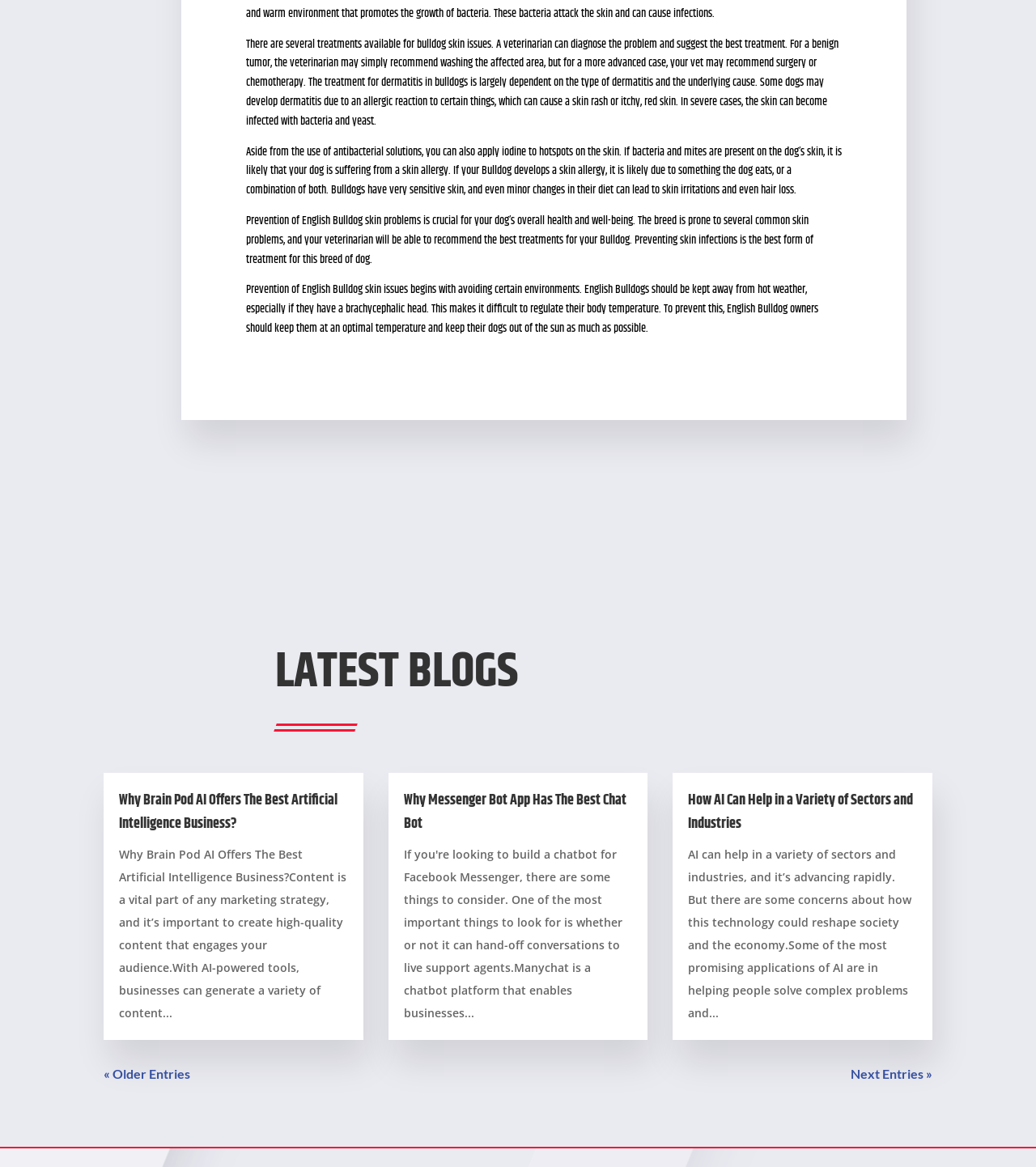What is the topic of the second article under 'LATEST BLOGS'?
Please give a detailed answer to the question using the information shown in the image.

The second article under 'LATEST BLOGS' has a heading that mentions 'Messenger Bot App', which suggests that the topic of the article is related to this app.